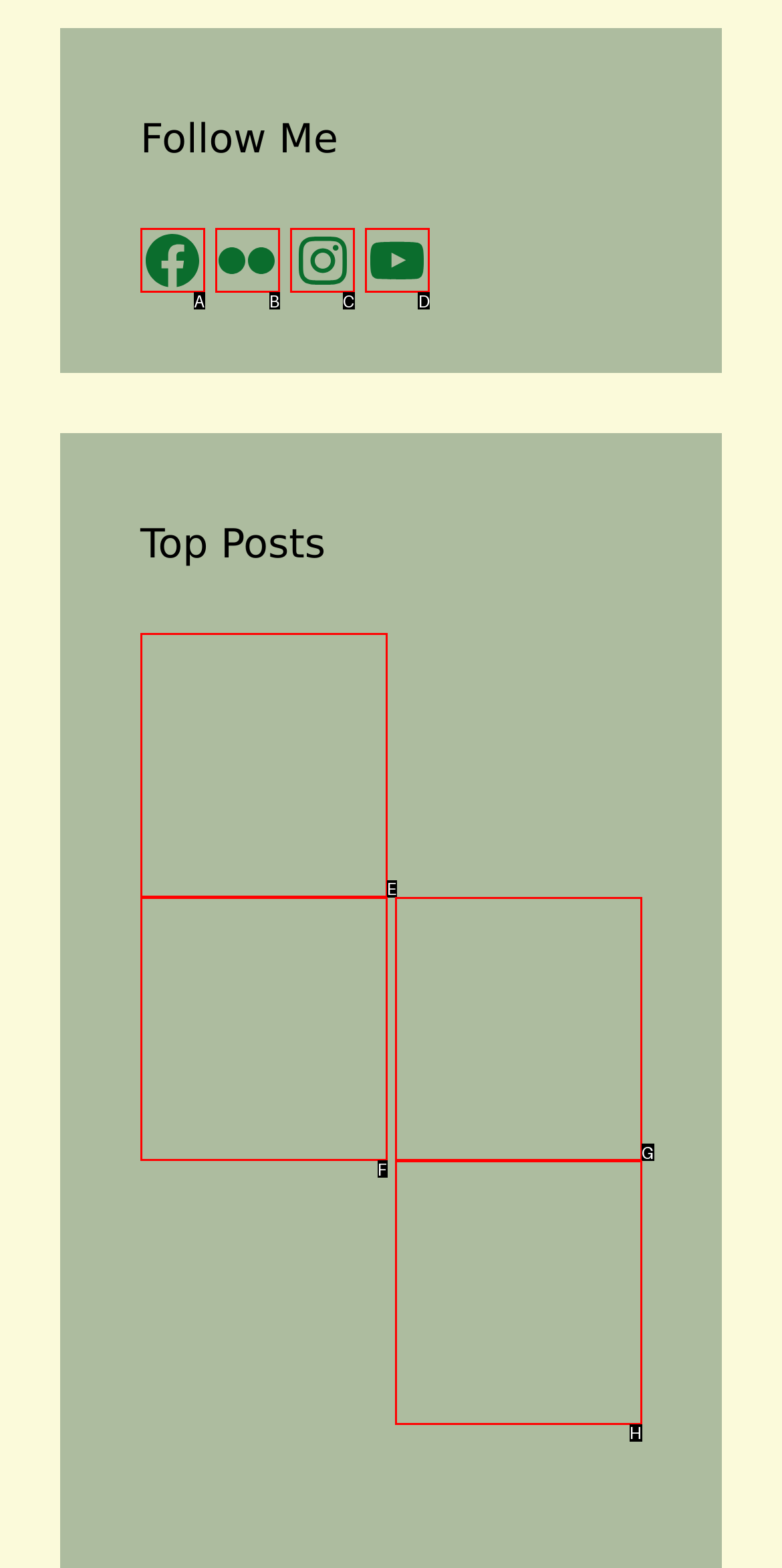Which HTML element matches the description: Flickr the best? Answer directly with the letter of the chosen option.

B